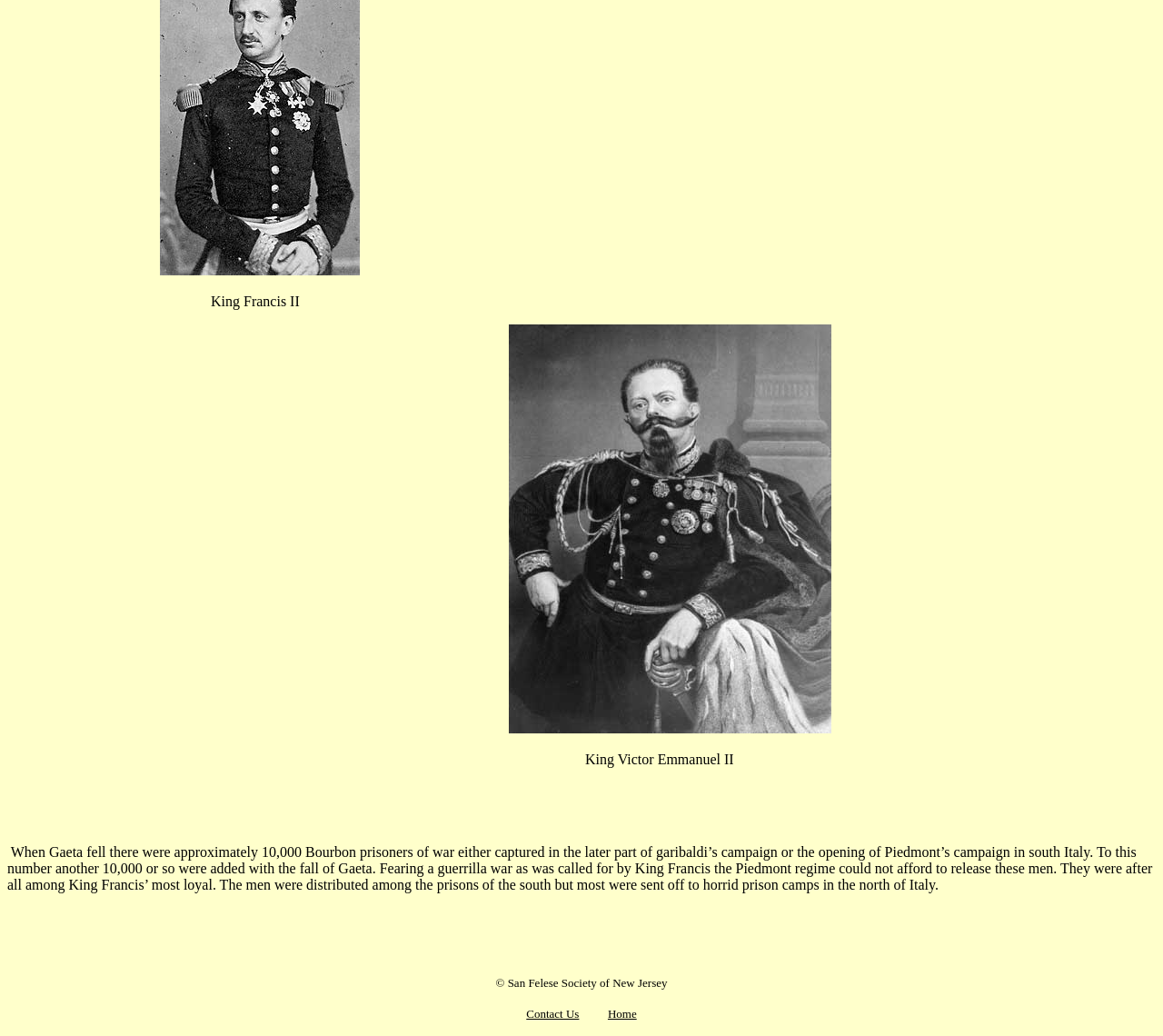Who is mentioned at the top of the page?
Using the visual information, respond with a single word or phrase.

King Francis II